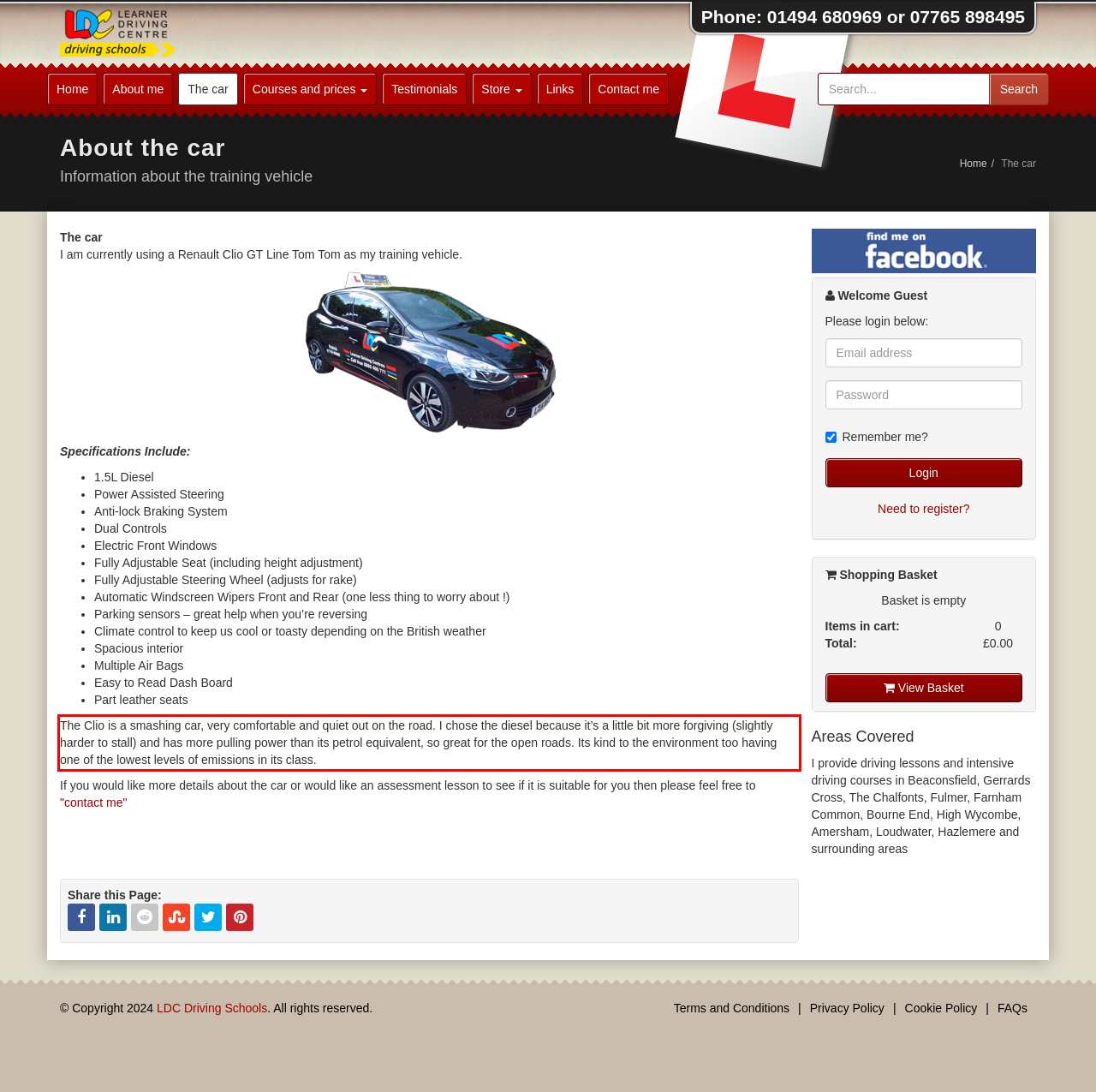The screenshot you have been given contains a UI element surrounded by a red rectangle. Use OCR to read and extract the text inside this red rectangle.

The Clio is a smashing car, very comfortable and quiet out on the road. I chose the diesel because it’s a little bit more forgiving (slightly harder to stall) and has more pulling power than its petrol equivalent, so great for the open roads. Its kind to the environment too having one of the lowest levels of emissions in its class.